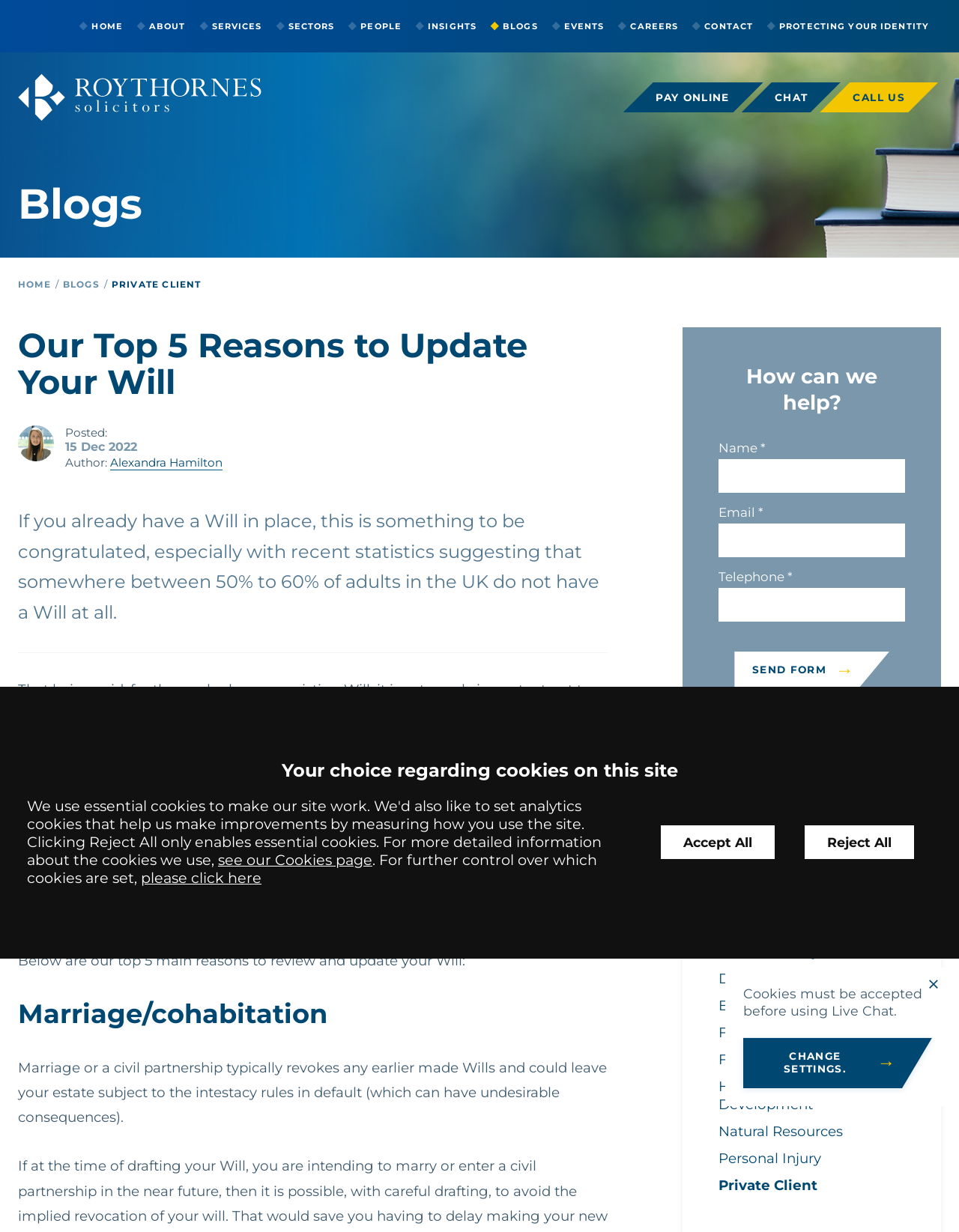What is the purpose of the form on the webpage?
Please respond to the question thoroughly and include all relevant details.

The form on the webpage appears to be a contact form, allowing users to send a query or message to Roythornes Solicitors, as indicated by the 'How can we help?' label and the 'Send form' button.